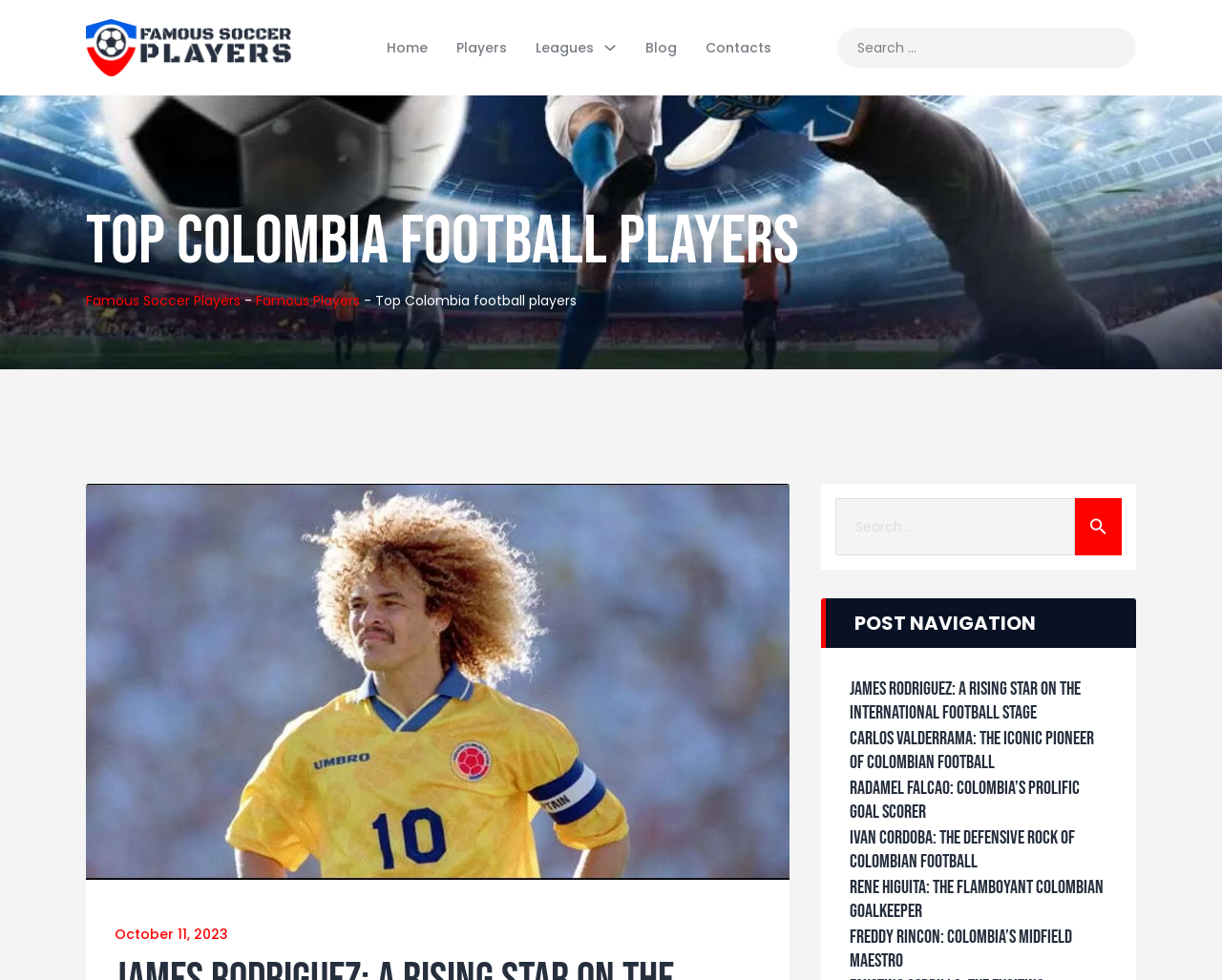Determine which piece of text is the heading of the webpage and provide it.

Top Colombia football players